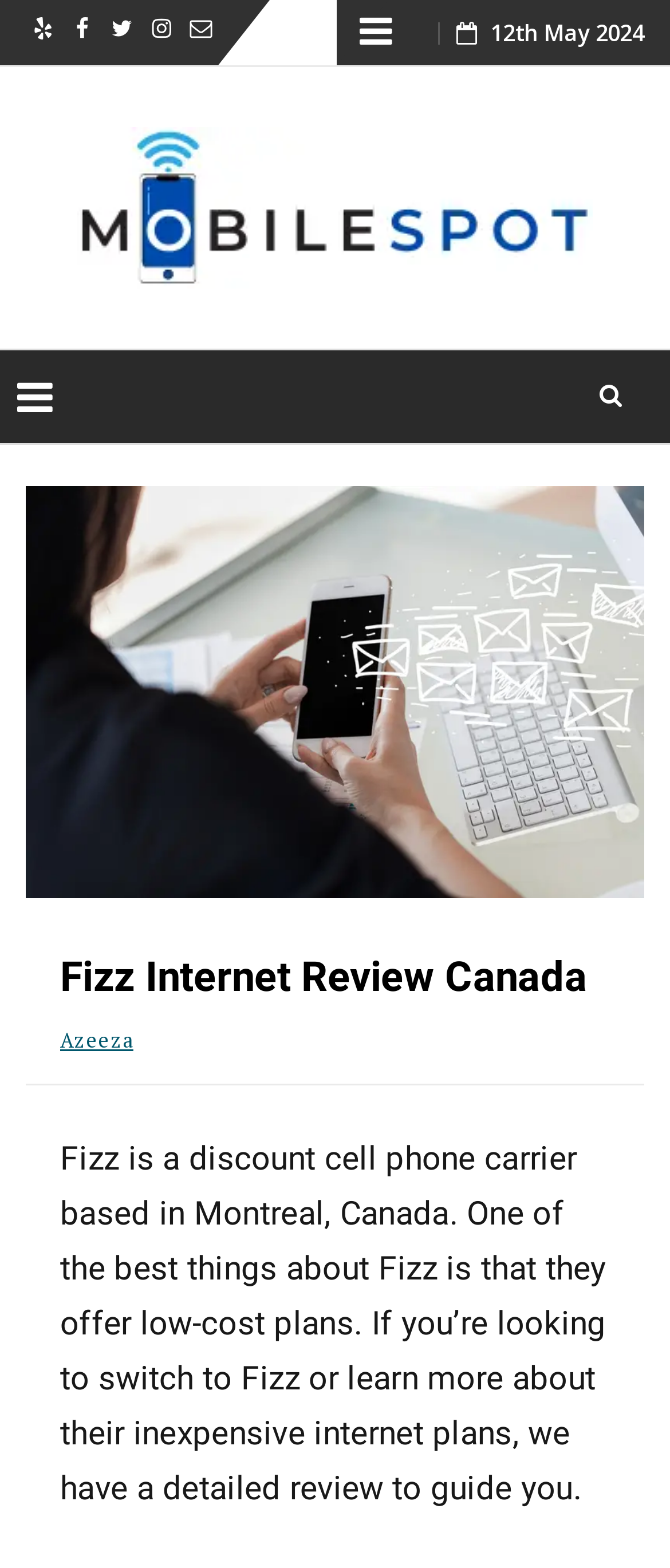Can you find the bounding box coordinates of the area I should click to execute the following instruction: "Click on Instagram"?

[0.216, 0.011, 0.268, 0.042]